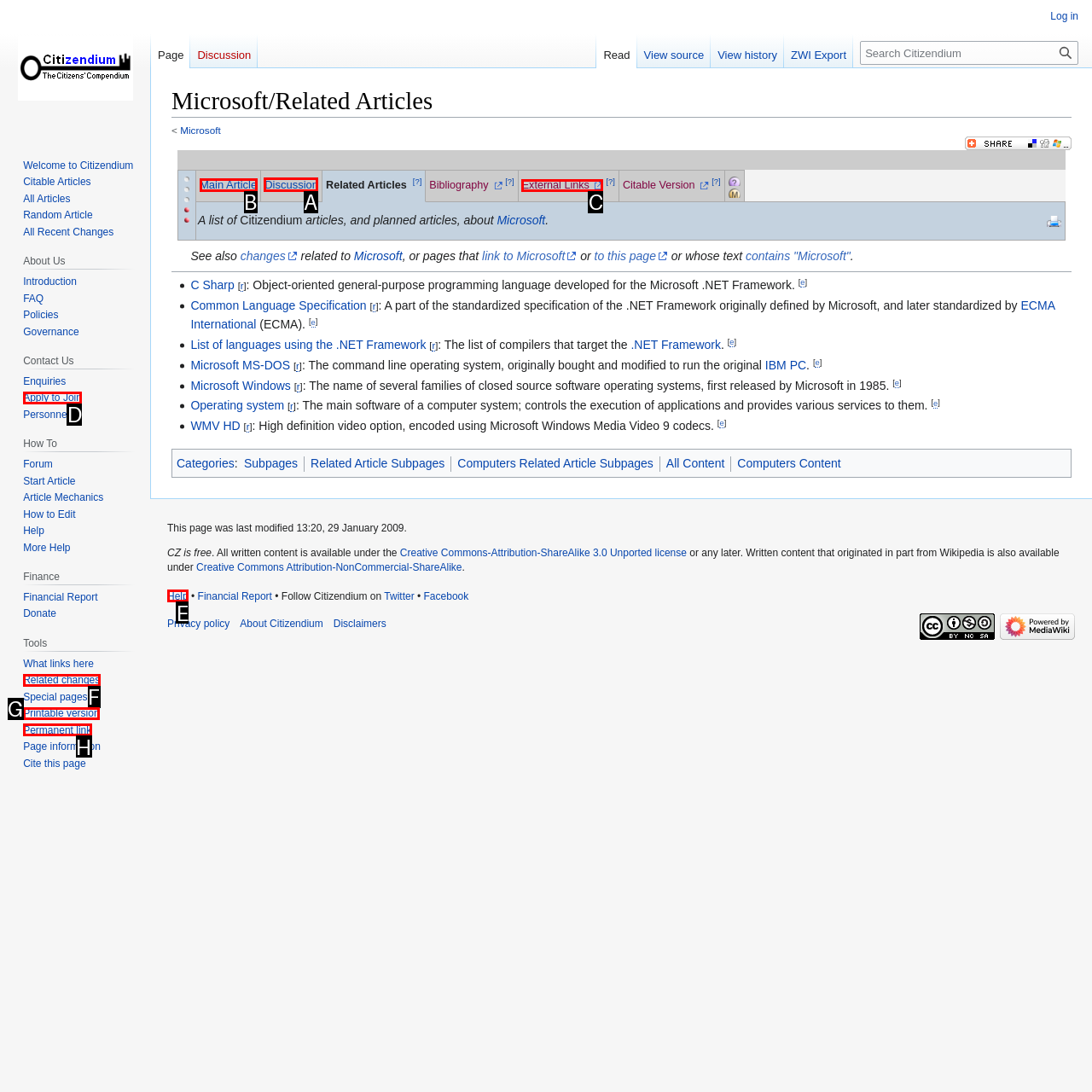Identify the HTML element to click to execute this task: Click on the link to view the discussion Respond with the letter corresponding to the proper option.

A